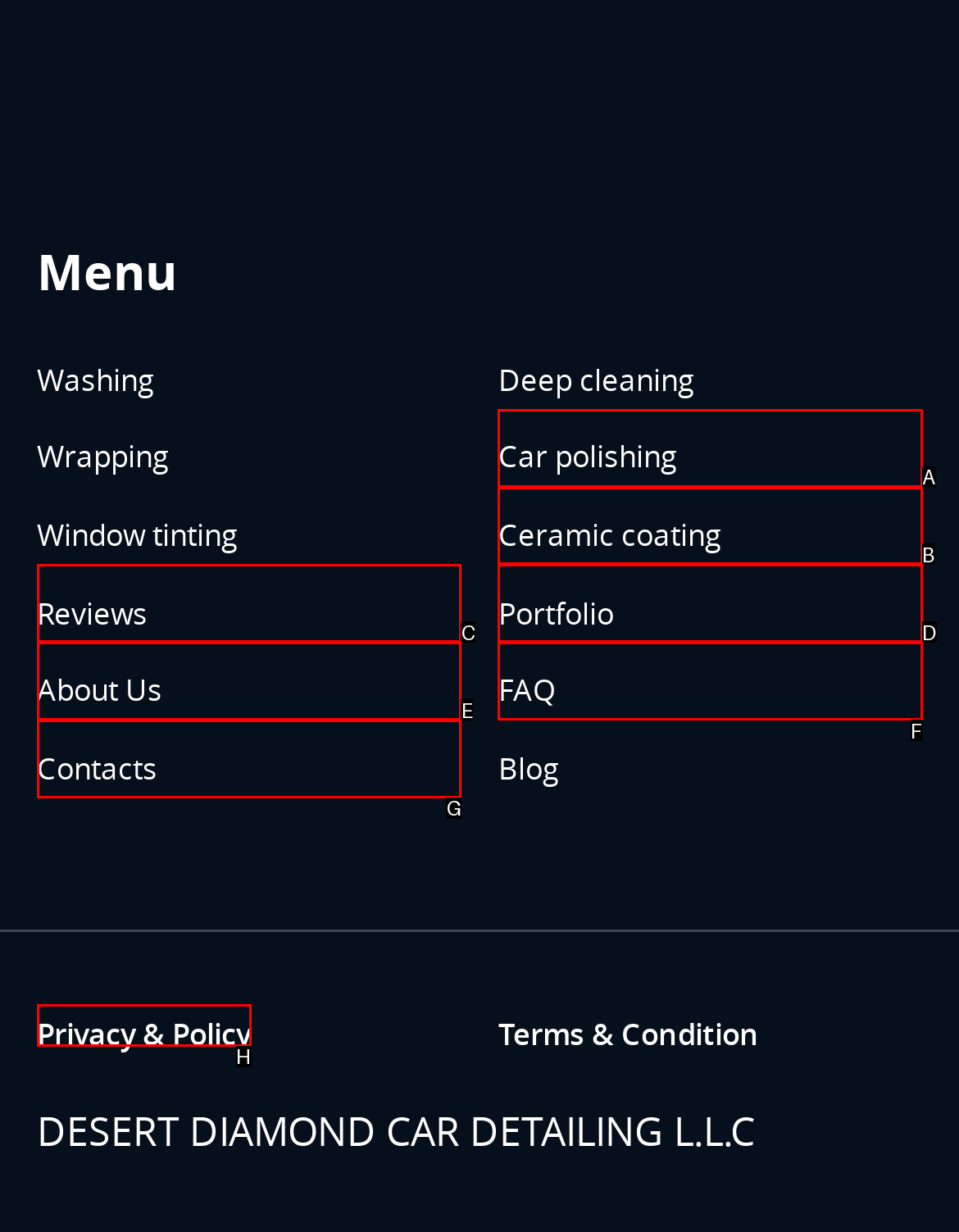From the given options, choose the HTML element that aligns with the description: Ceramic coating. Respond with the letter of the selected element.

B